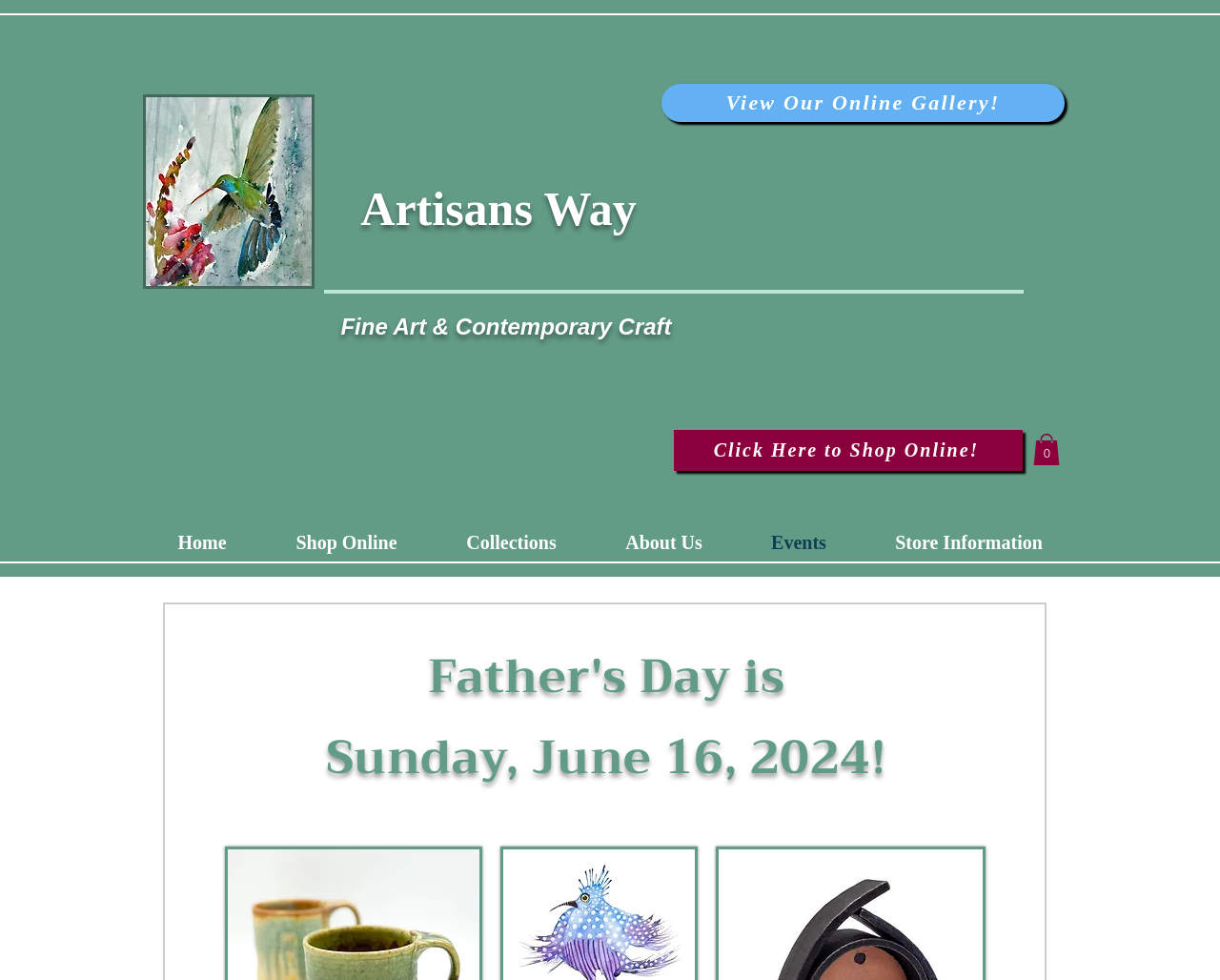Provide the bounding box coordinates of the HTML element described by the text: "Store Information". The coordinates should be in the format [left, top, right, bottom] with values between 0 and 1.

[0.705, 0.54, 0.883, 0.569]